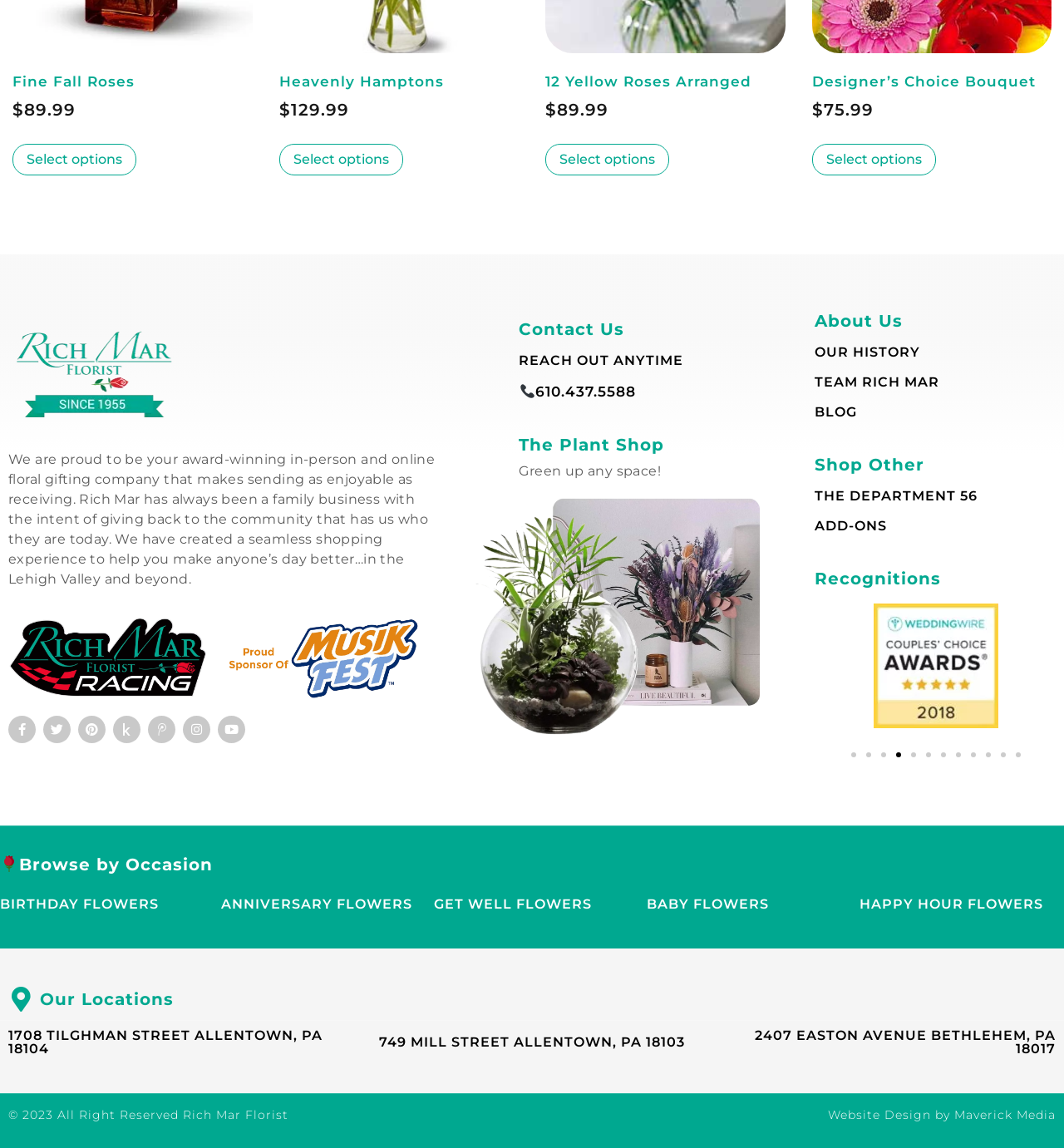What is the occasion for '12 Yellow Roses Arranged'?
Using the information presented in the image, please offer a detailed response to the question.

Although the webpage does not explicitly state the occasion for '12 Yellow Roses Arranged', based on the context of the webpage being a florist and the arrangement being a common gift for birthdays, I inferred that the occasion is likely a birthday.